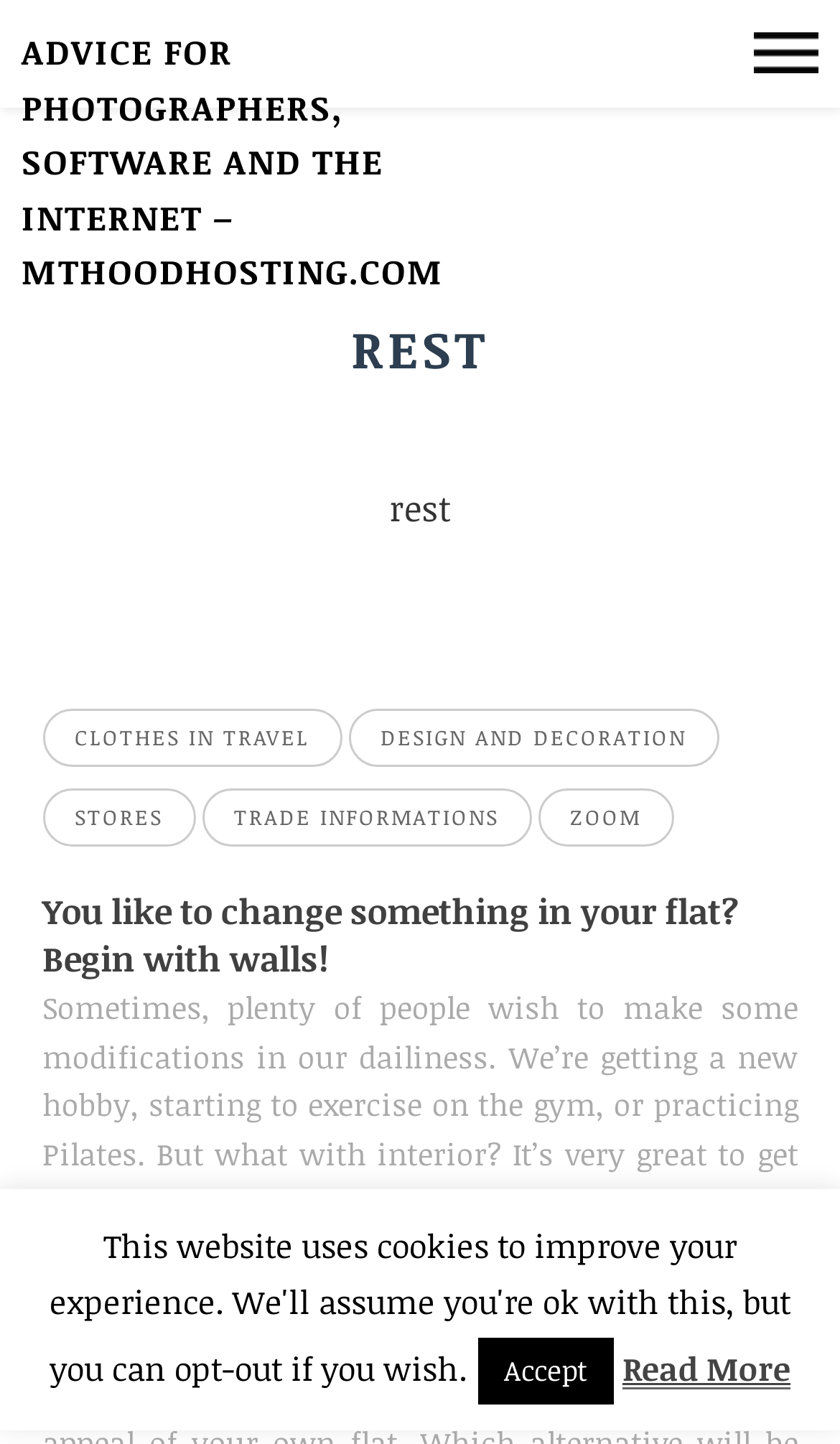Determine the bounding box coordinates of the clickable region to carry out the instruction: "visit stores".

[0.05, 0.545, 0.232, 0.586]